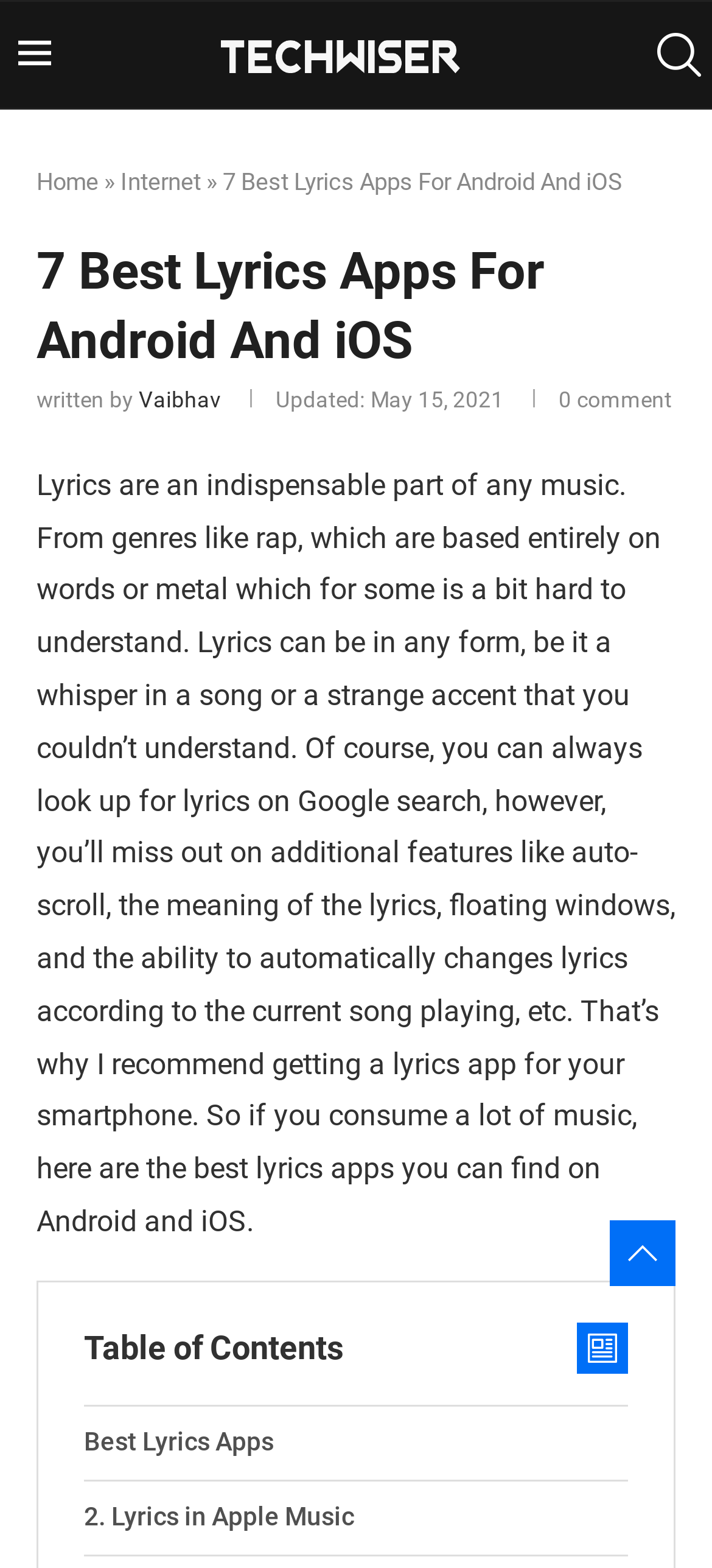Generate a comprehensive description of the contents of the webpage.

This webpage is about the best lyrics apps for Android and iOS devices. At the top, there is a logo image of TechWiser, accompanied by a link to the website's homepage and a search bar. Below this, there is a navigation menu with links to the home page, internet, and other sections.

The main title of the article, "7 Best Lyrics Apps For Android And iOS", is prominently displayed in the middle of the page, with the author's name, Vaibhav, and the updated date, May 15, 2021, written below it. 

The article begins with a brief introduction to the importance of lyrics in music and how a lyrics app can provide additional features beyond just searching for lyrics on Google. The main content of the article is divided into sections, with a table of contents link at the bottom of the page that allows users to jump to specific sections, such as "Best Lyrics Apps" and "2. Lyrics in Apple Music".